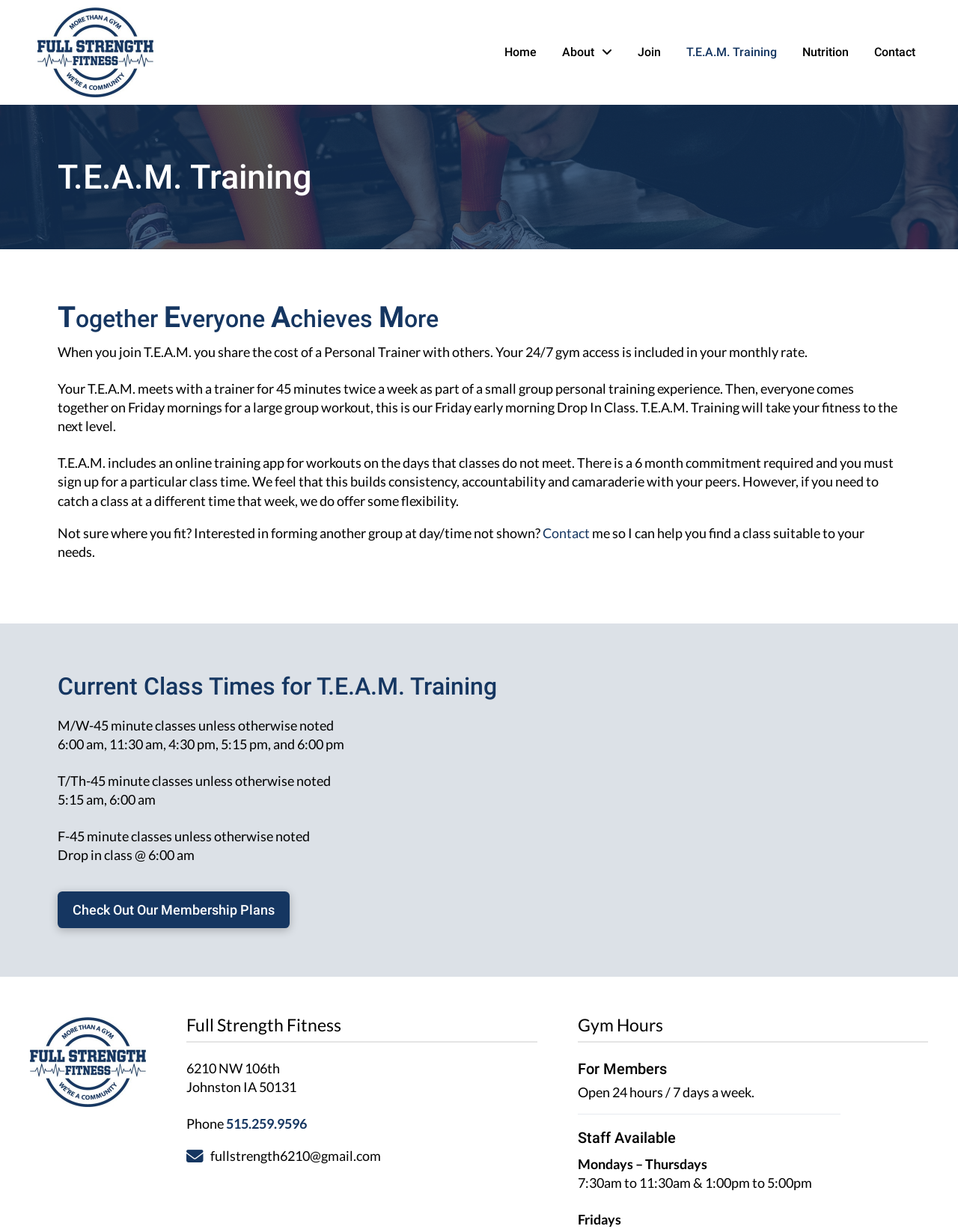Locate the bounding box coordinates of the area that needs to be clicked to fulfill the following instruction: "Click the 'Contact' link". The coordinates should be in the format of four float numbers between 0 and 1, namely [left, top, right, bottom].

[0.899, 0.0, 0.969, 0.085]